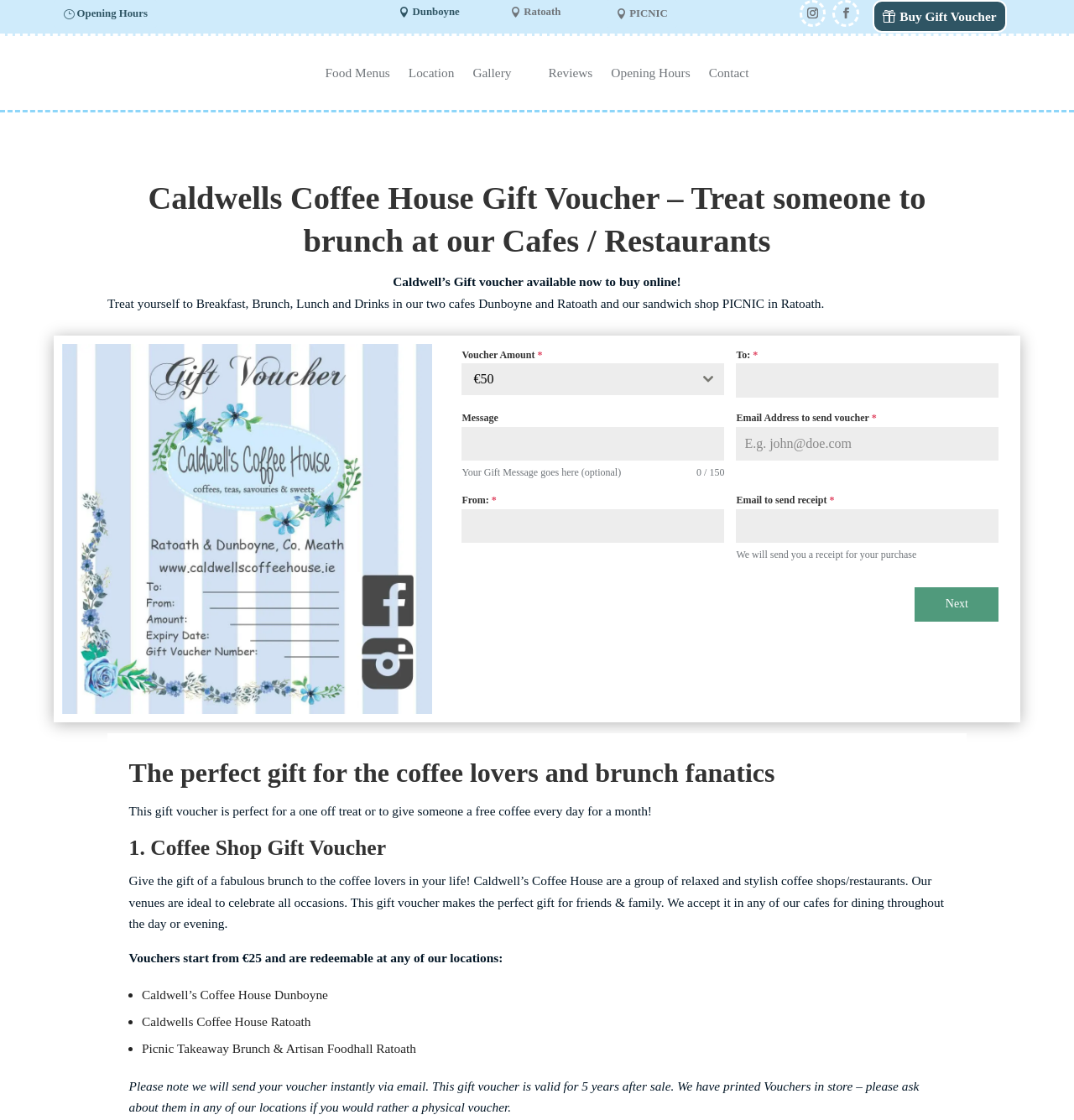How many locations can the gift voucher be redeemed at?
Relying on the image, give a concise answer in one word or a brief phrase.

3